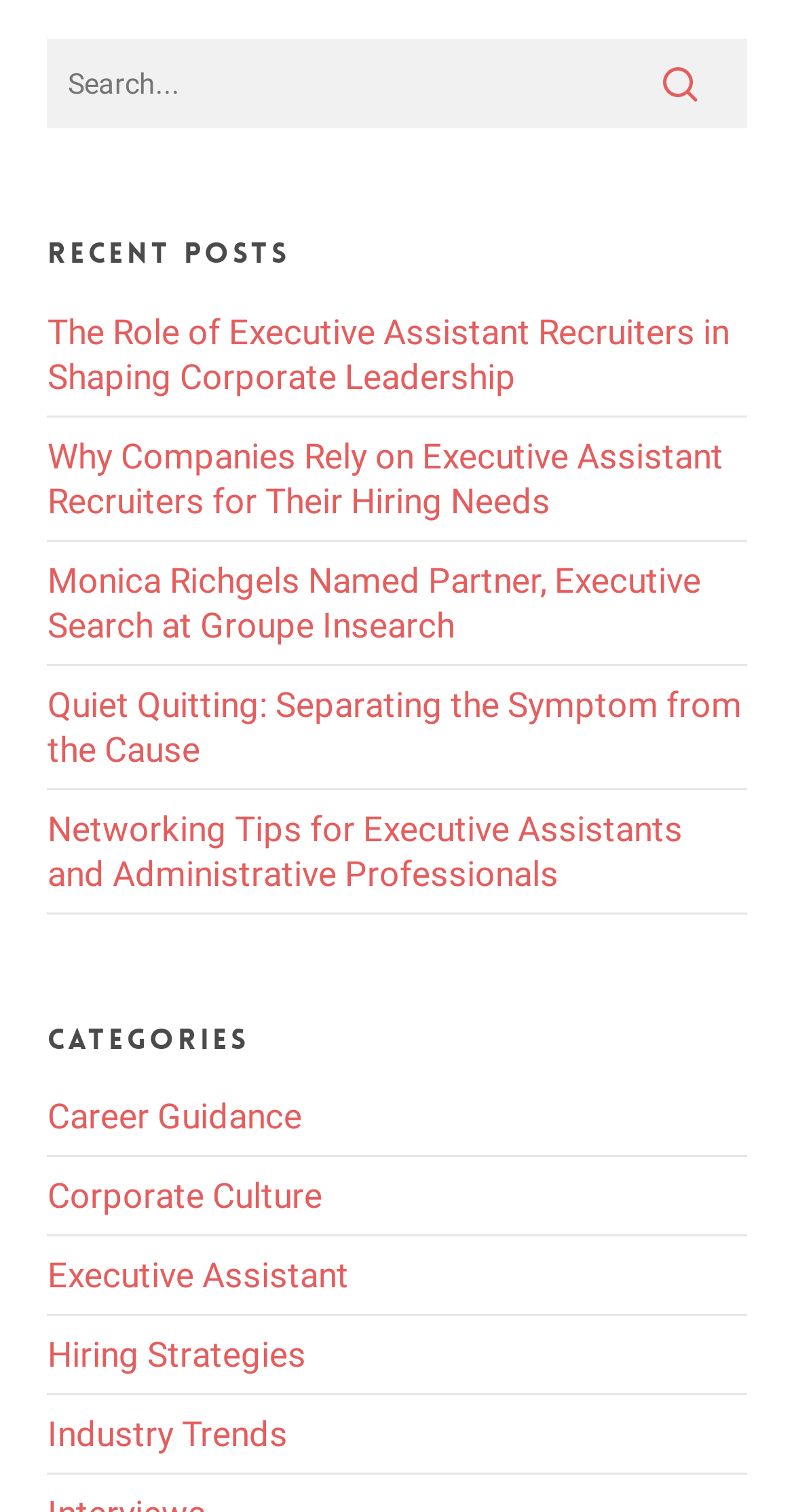Show me the bounding box coordinates of the clickable region to achieve the task as per the instruction: "explore the recent post about networking tips".

[0.06, 0.535, 0.86, 0.591]